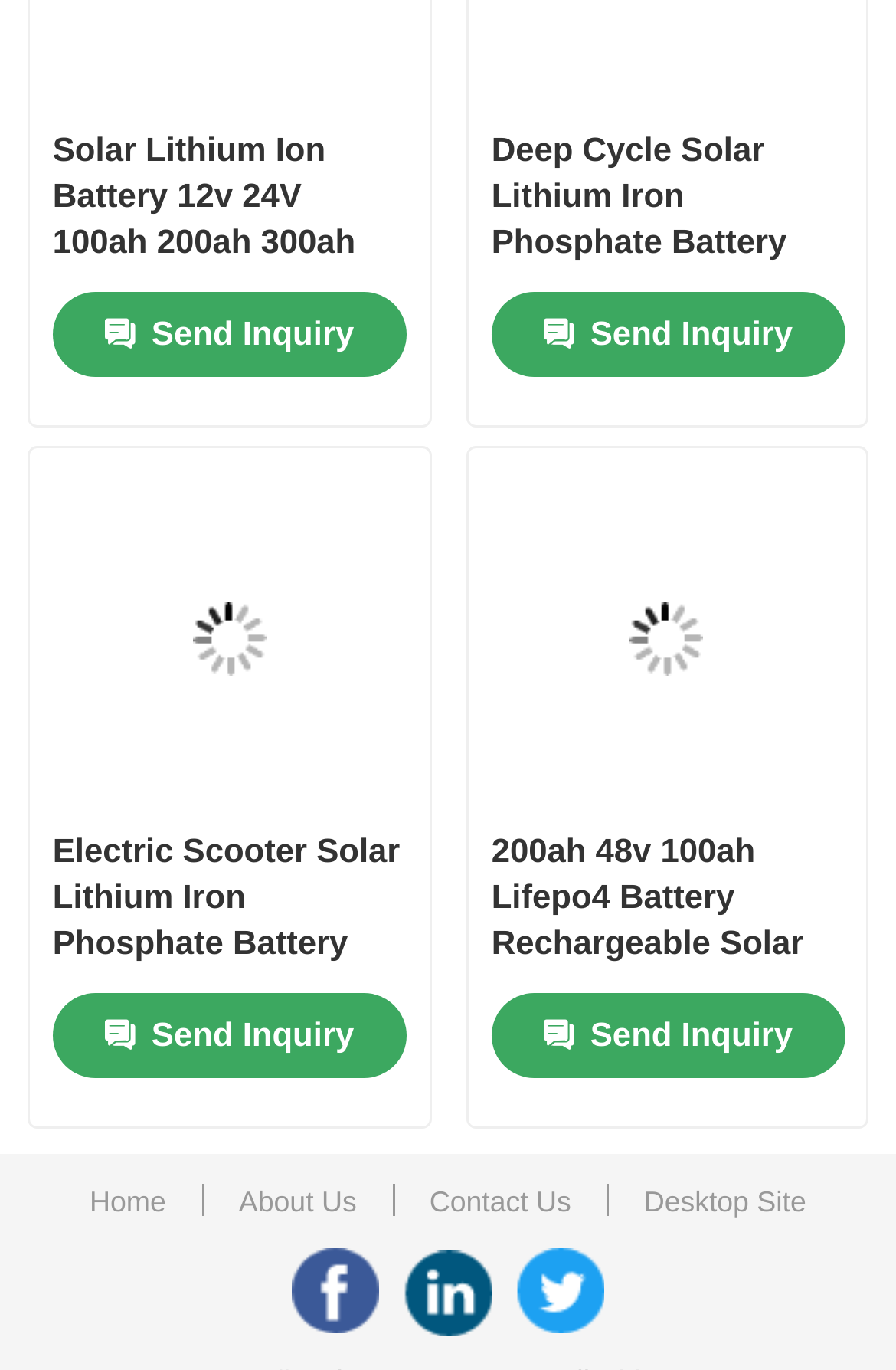Find the bounding box coordinates of the element's region that should be clicked in order to follow the given instruction: "View the 'LiFePO4 Battery Cell' product". The coordinates should consist of four float numbers between 0 and 1, i.e., [left, top, right, bottom].

[0.08, 0.495, 0.92, 0.587]